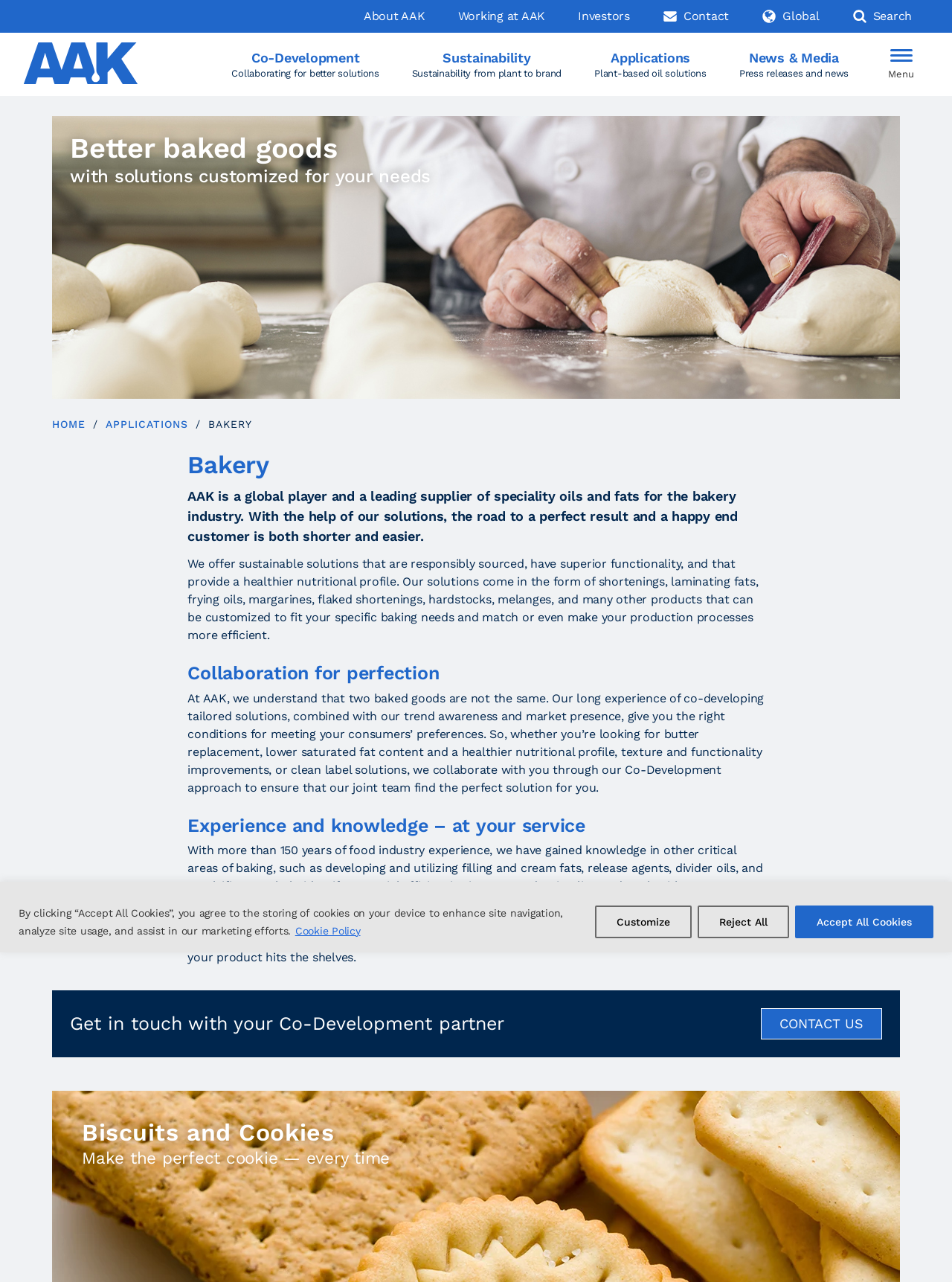Find and indicate the bounding box coordinates of the region you should select to follow the given instruction: "Contact AAK".

[0.799, 0.787, 0.927, 0.811]